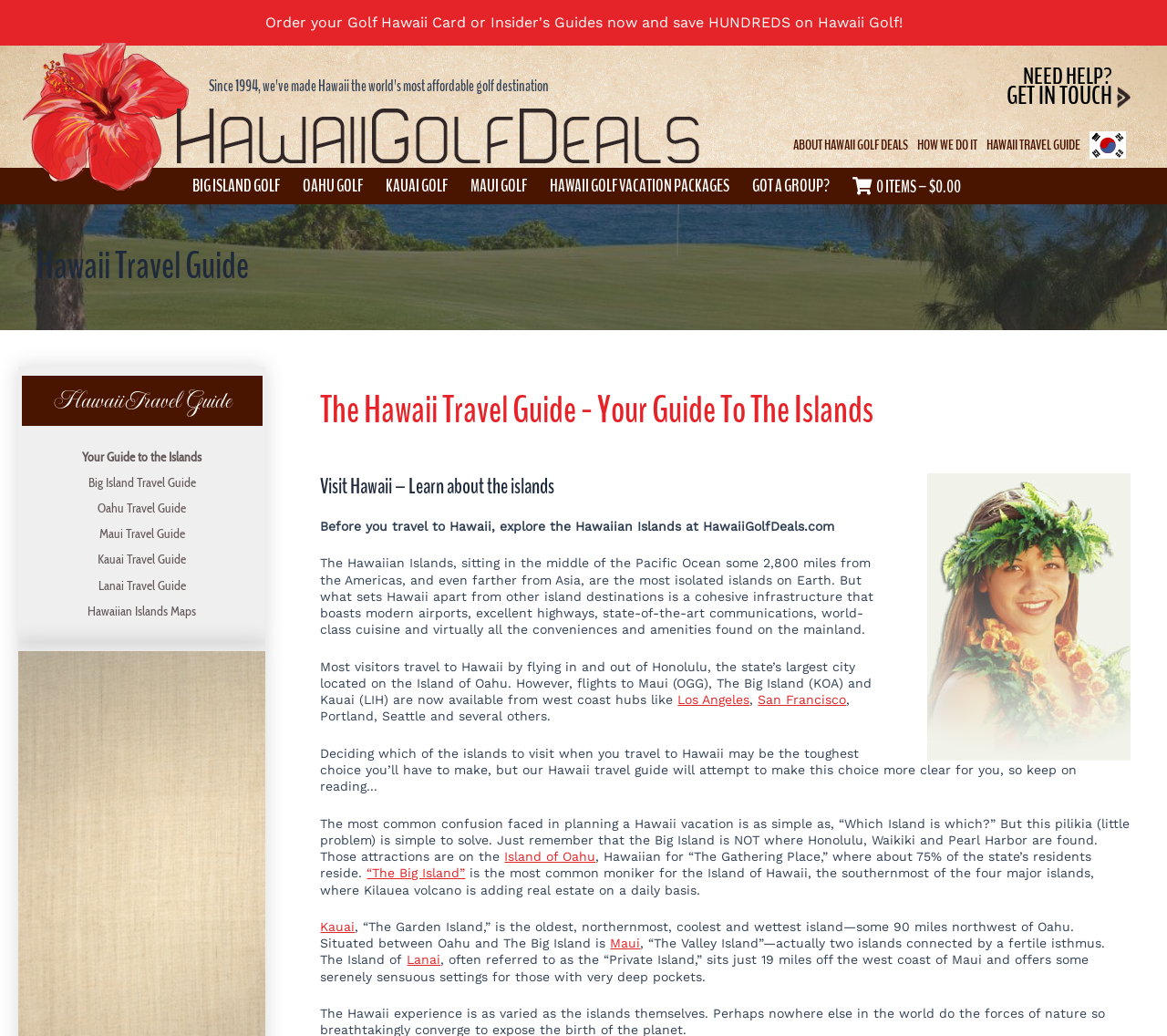Identify the bounding box coordinates necessary to click and complete the given instruction: "Explore the Big Island travel guide".

[0.033, 0.453, 0.21, 0.478]